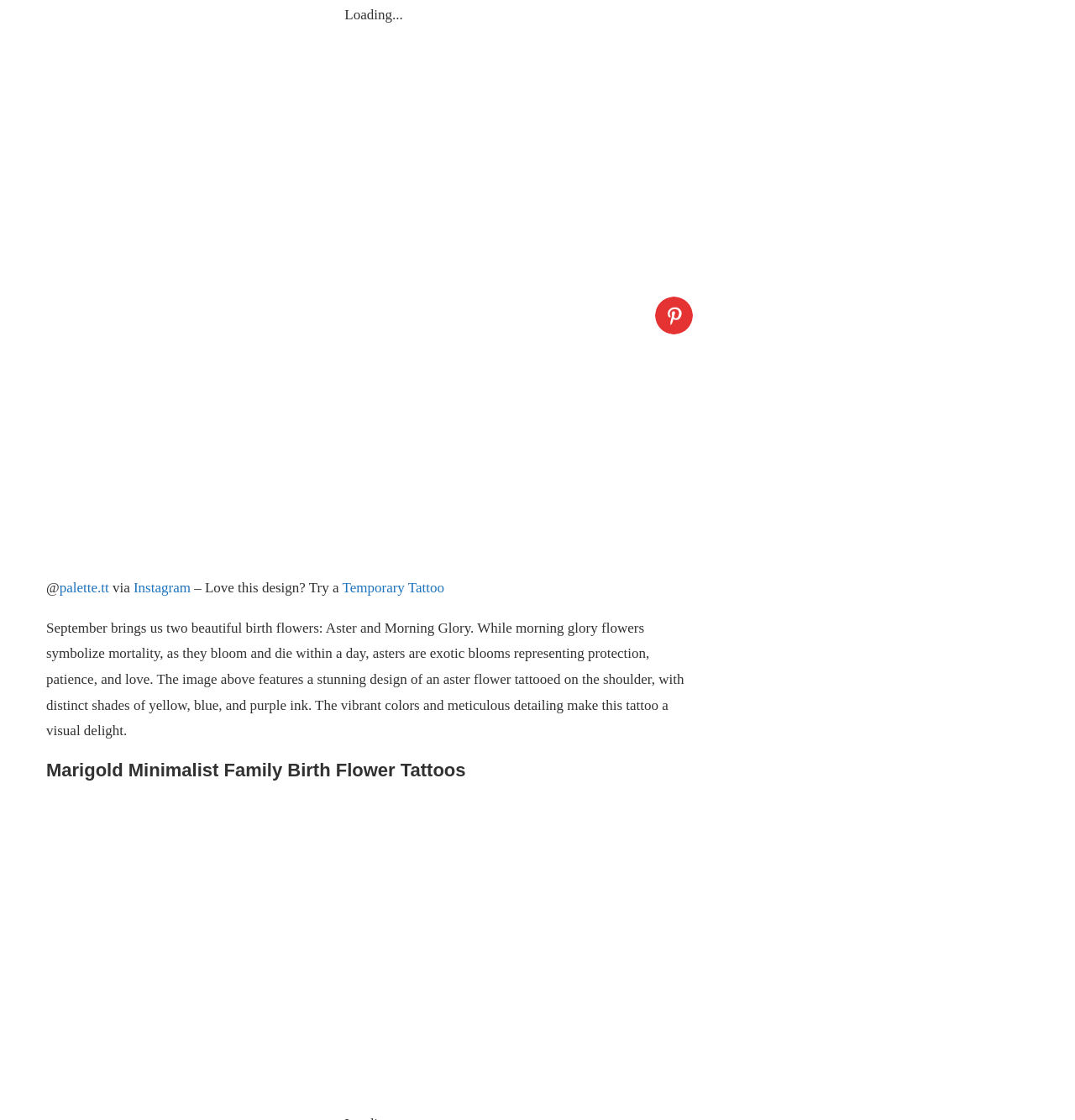Bounding box coordinates are specified in the format (top-left x, top-left y, bottom-right x, bottom-right y). All values are floating point numbers bounded between 0 and 1. Please provide the bounding box coordinate of the region this sentence describes: Meet The Team

[0.515, 0.773, 0.603, 0.788]